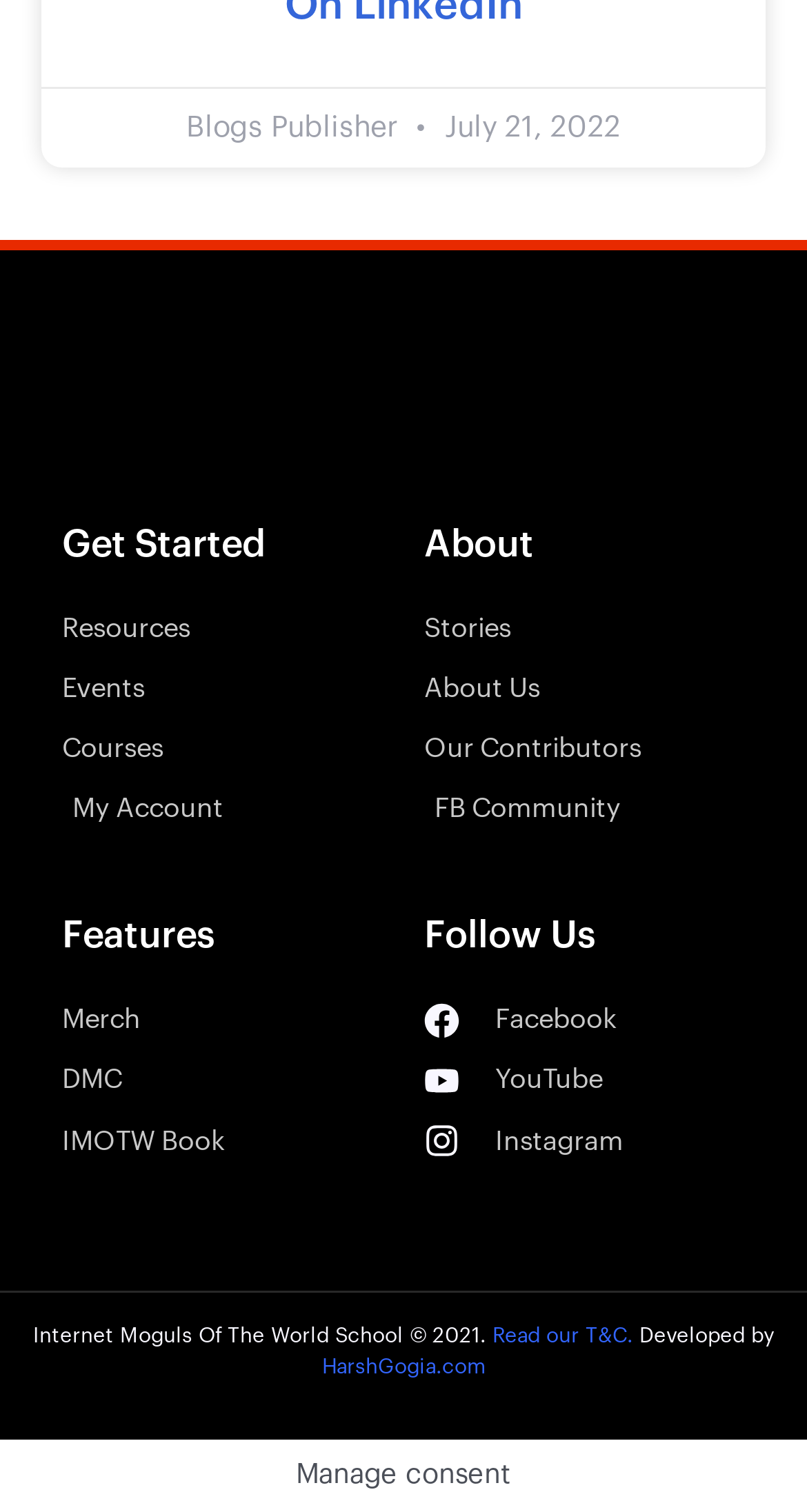Determine the bounding box for the described HTML element: "About Us". Ensure the coordinates are four float numbers between 0 and 1 in the format [left, top, right, bottom].

[0.526, 0.439, 0.923, 0.472]